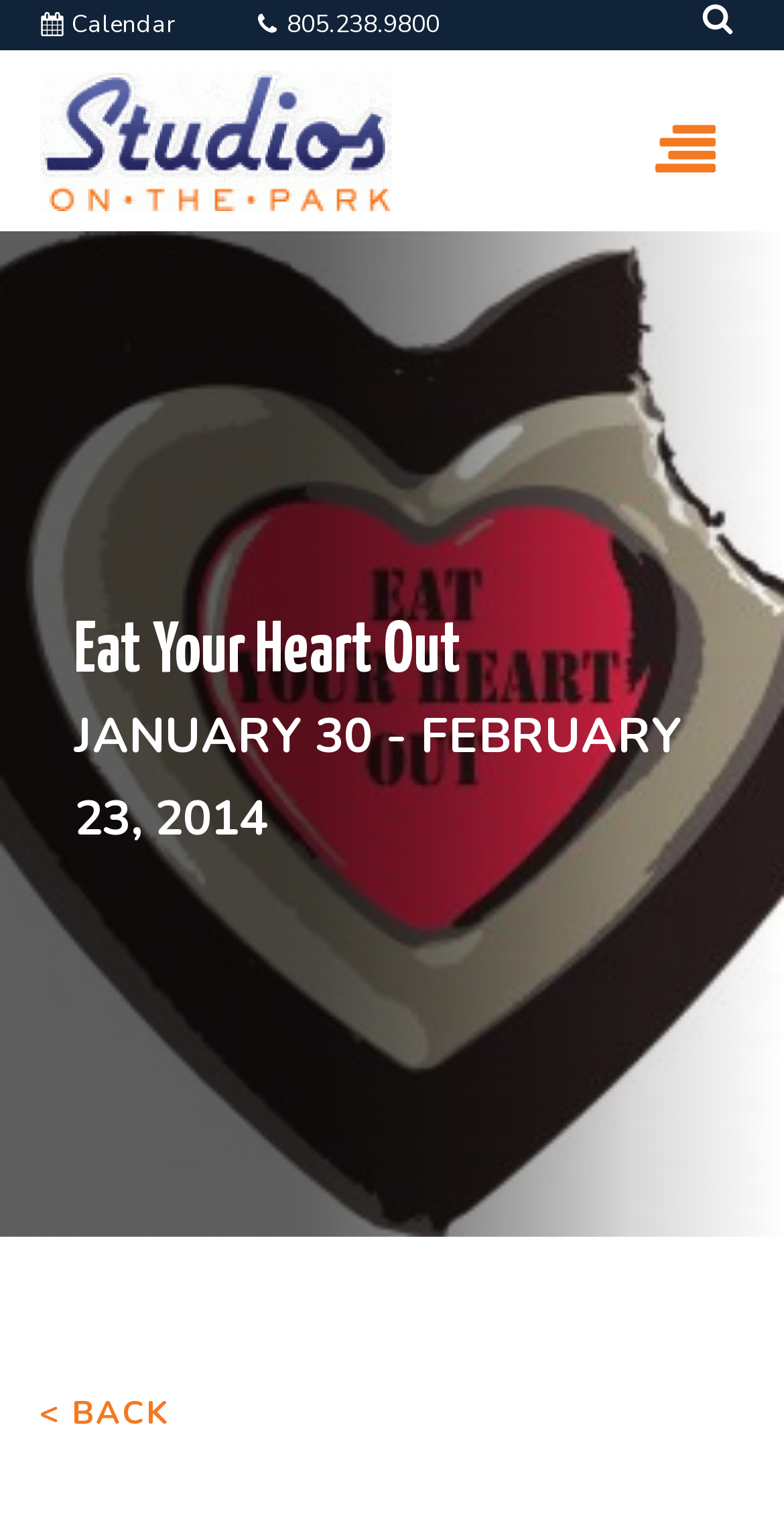What is the alignment of the group icon?
Please answer the question as detailed as possible.

I found the alignment of the group icon by looking at its grouping with the 'align-right' text, which suggests that it is aligned to the right side of the page.